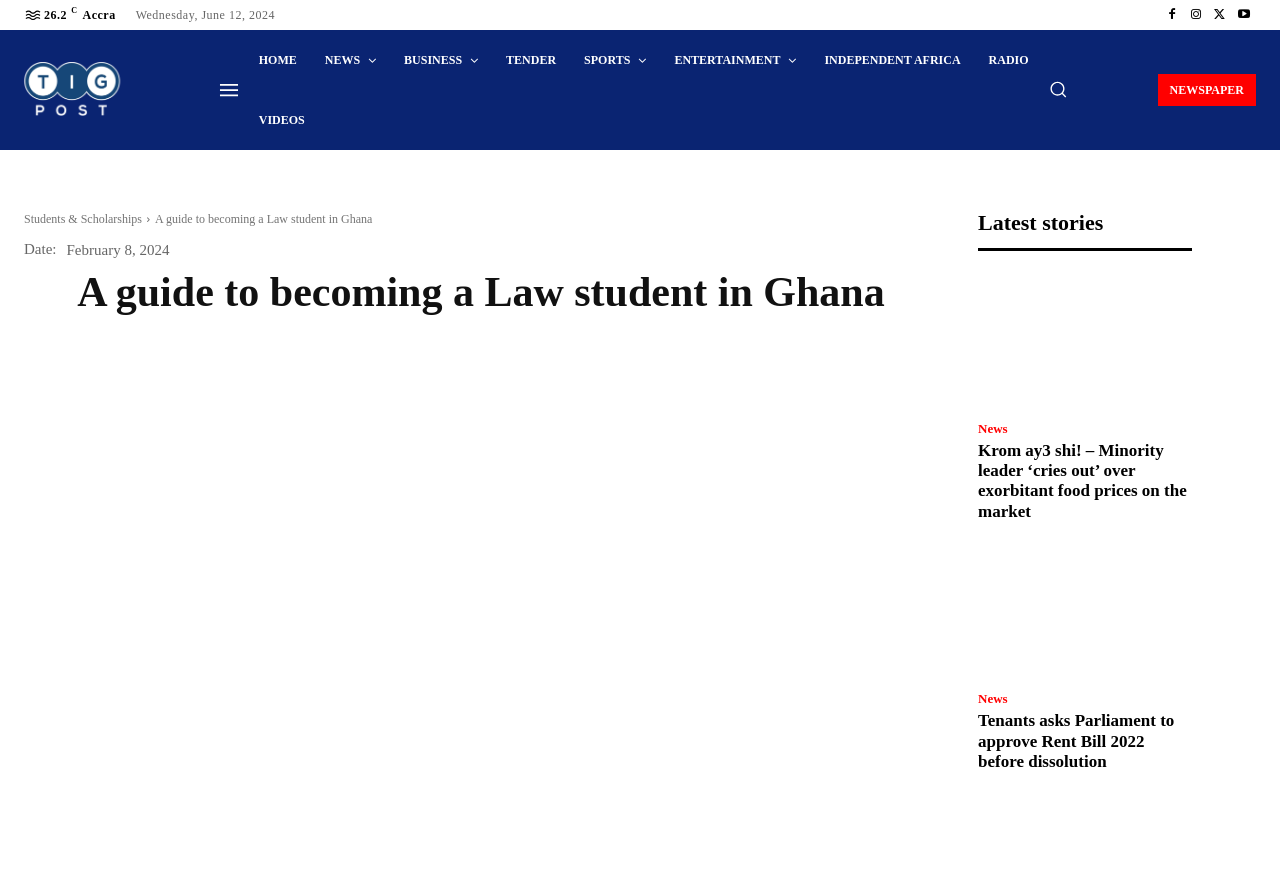Provide an in-depth caption for the elements present on the webpage.

The webpage appears to be a news website with a focus on Ghana. At the top left, there is a small section displaying the current date and time, "Wednesday, June 12, 2024", along with the location "Accra". Next to this section, there are four social media links represented by icons.

Below this top section, there is a navigation menu with links to various categories such as "HOME", "NEWS", "BUSINESS", "TENDER", "SPORTS", "ENTERTAINMENT", "INDEPENDENT AFRICA", and "RADIO". The menu is followed by a search button with a magnifying glass icon.

The main content of the webpage is divided into two columns. The left column has a heading "A guide to becoming a Law student in Ghana" and a subheading "Date: February 8, 2024". Below this, there is a section with the title "Latest stories" and two news articles with headings "Krom ay3 shi! – Minority leader ‘cries out’ over exorbitant food prices on the market" and "Tenants asks Parliament to approve Rent Bill 2022 before dissolution". Each article has a link to read more.

On the right column, there is a section with a link to "NEWSPAPER" and another link to "Students & Scholarships". There are also four icons at the top right corner of the webpage, which appear to be social media links.

Overall, the webpage has a clean layout with clear headings and concise text, making it easy to navigate and find relevant information.